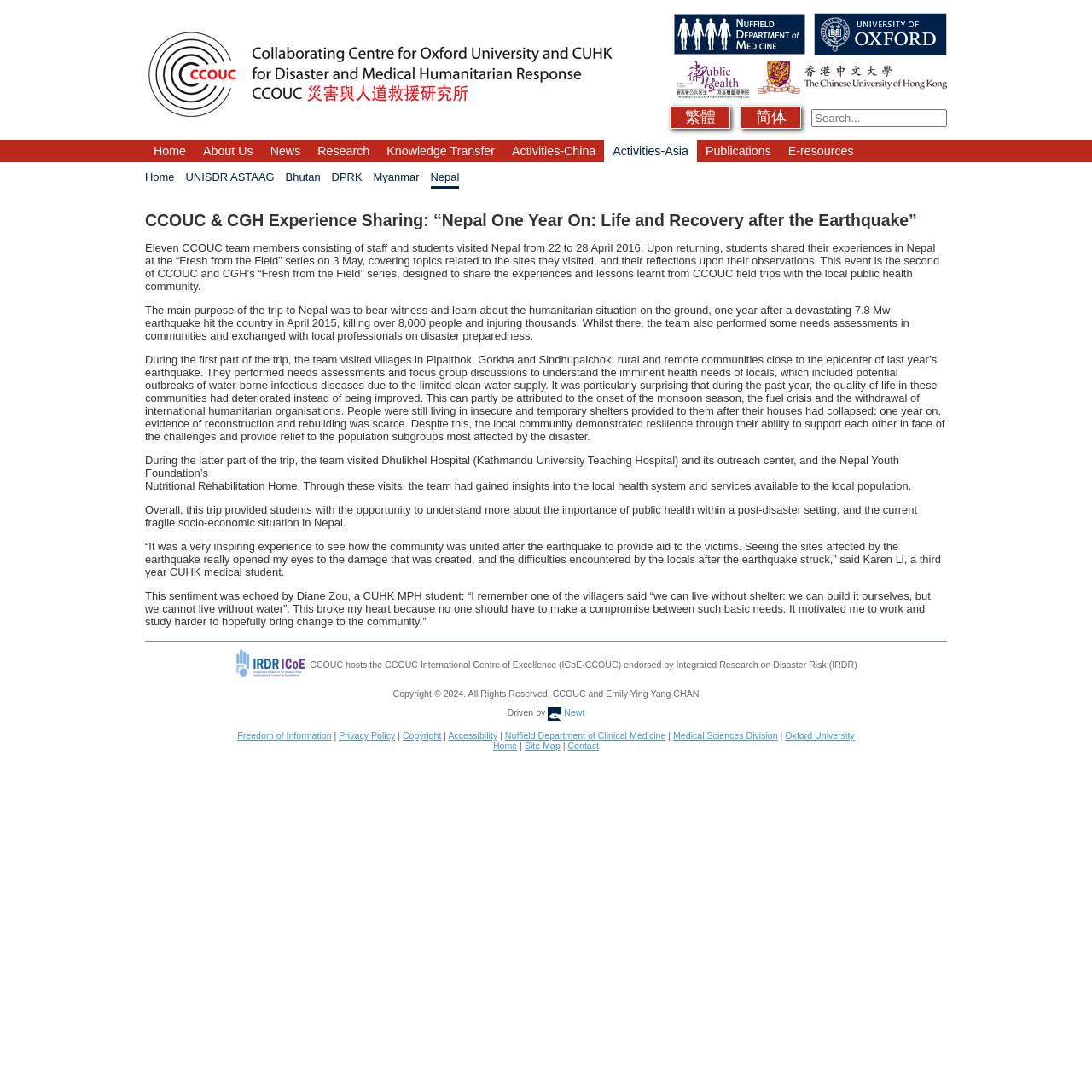Predict the bounding box coordinates of the area that should be clicked to accomplish the following instruction: "Search for something". The bounding box coordinates should consist of four float numbers between 0 and 1, i.e., [left, top, right, bottom].

[0.743, 0.1, 0.867, 0.116]